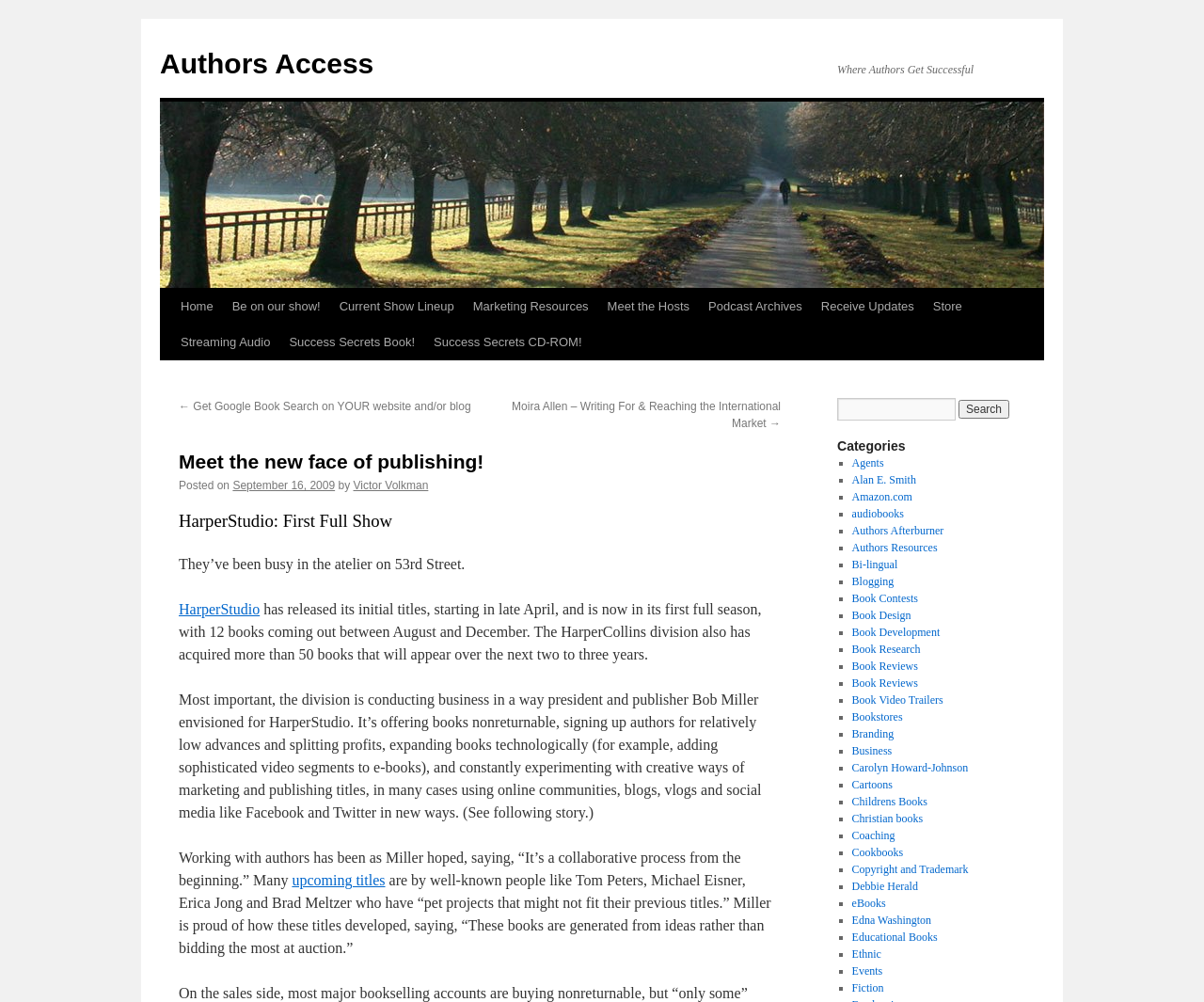What is the main topic of the article?
Examine the screenshot and reply with a single word or phrase.

HarperStudio